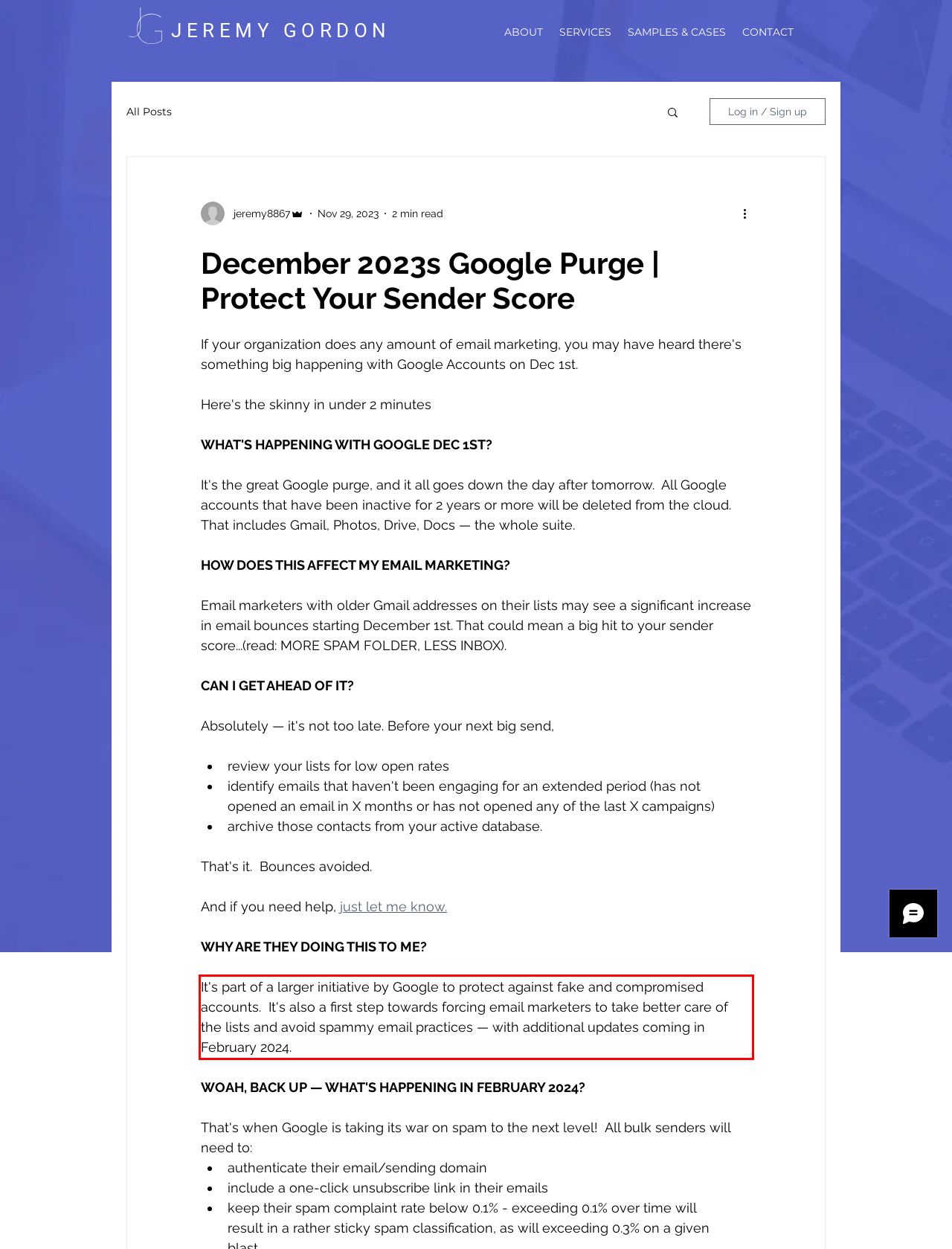You have a screenshot of a webpage, and there is a red bounding box around a UI element. Utilize OCR to extract the text within this red bounding box.

It's part of a larger initiative by Google to protect against fake and compromised accounts. It's also a first step towards forcing email marketers to take better care of the lists and avoid spammy email practices — with additional updates coming in February 2024.